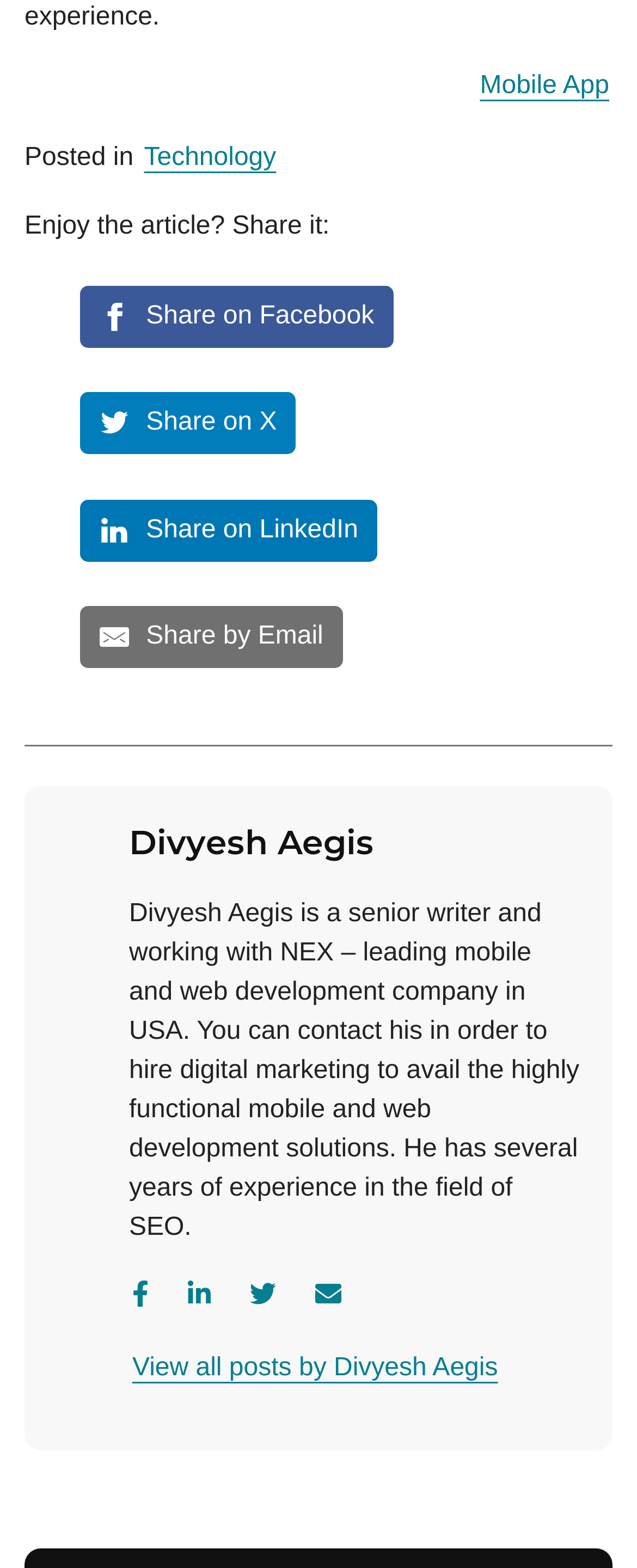Using the provided element description: "Visit author facebook page", determine the bounding box coordinates of the corresponding UI element in the screenshot.

[0.203, 0.812, 0.238, 0.841]